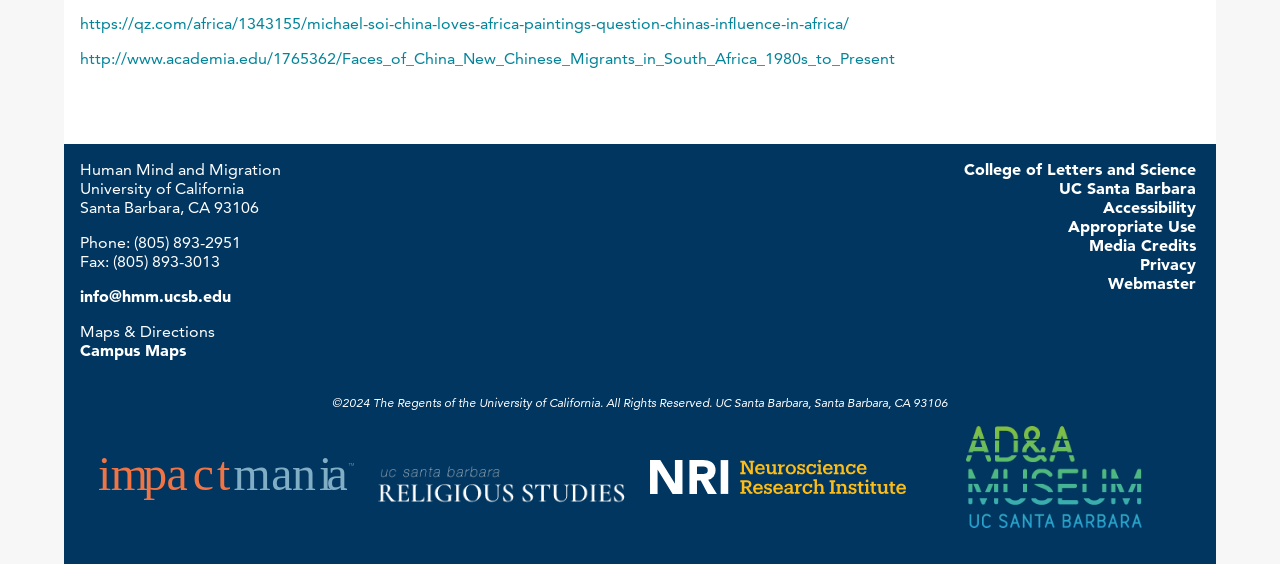Using details from the image, please answer the following question comprehensively:
What is the copyright year of the webpage?

I found the copyright year by looking at the StaticText element with the text '©2024' which is located at the bottom-center part of the webpage.